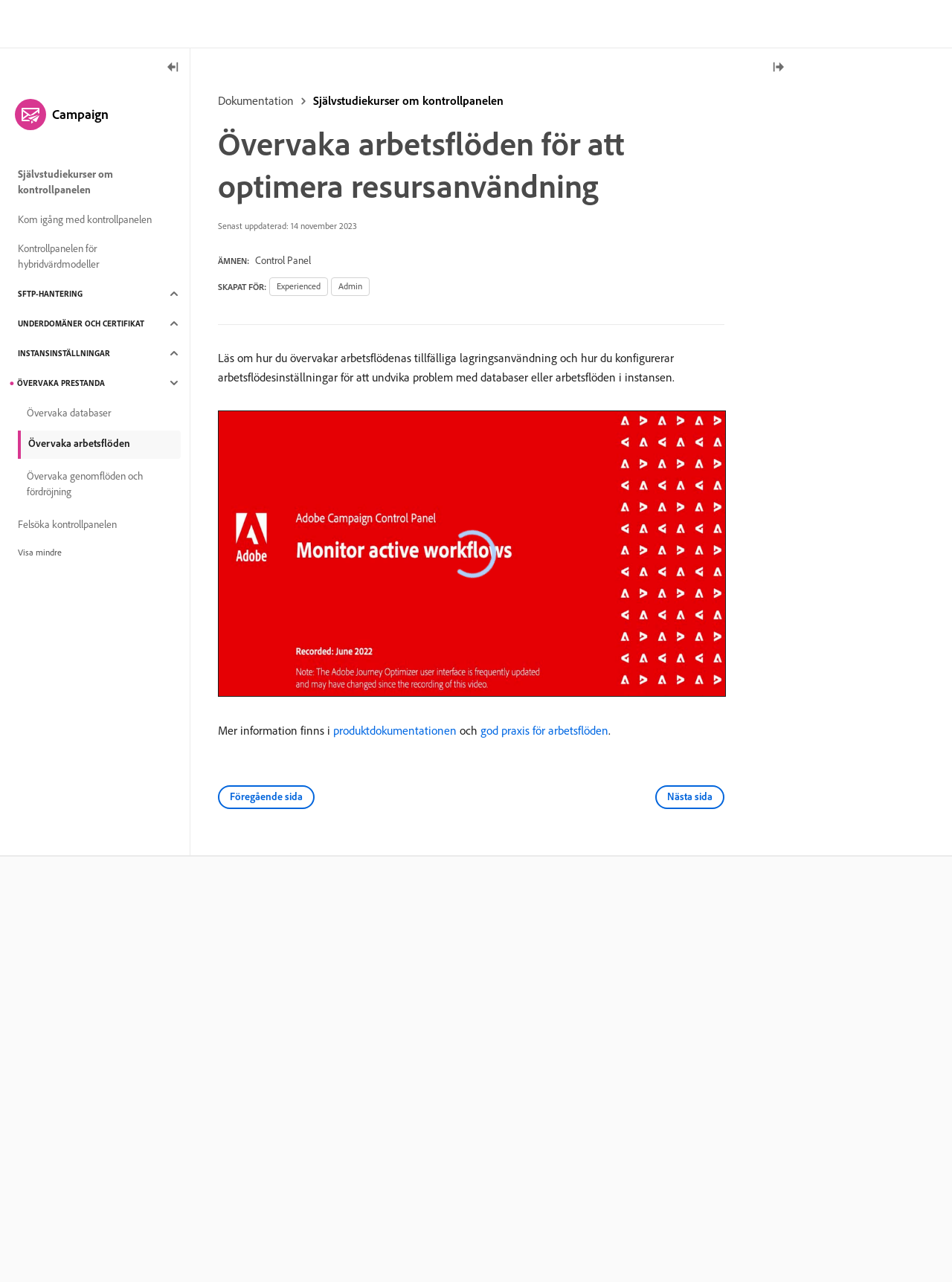How many sections are there in the left rail?
Analyze the image and deliver a detailed answer to the question.

The left rail is located on the left side of the webpage, and it contains sections such as 'Campaign', 'Självstudiekurser om kontrollpanelen', 'Kontrollpanelen för hybridvärdmodeller', 'SFTP-HANTERING', 'UNDERDOMÄNER OCH CERTIFIKAT', and 'INSTANSINSTÄLLNINGAR'. Counting these sections, there are 6 sections in total.